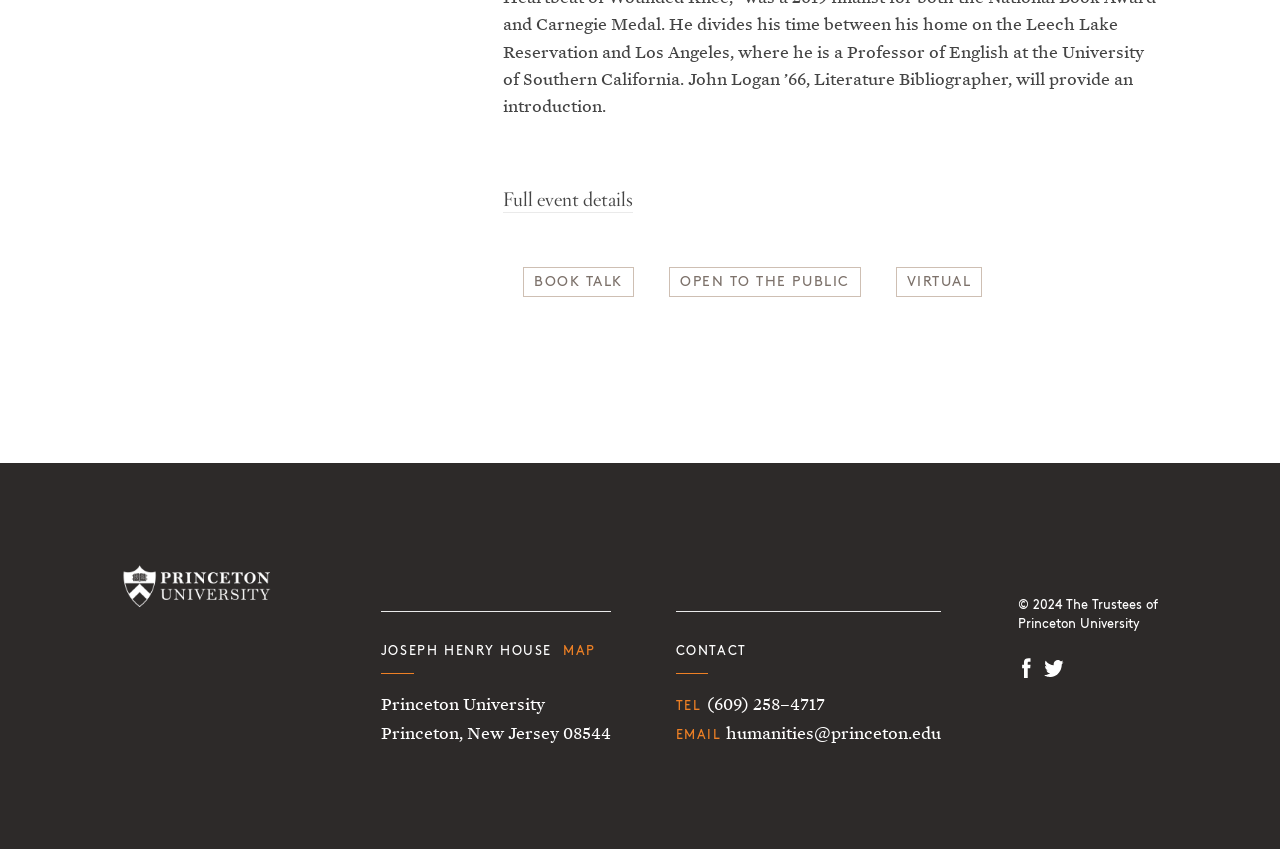Locate the bounding box coordinates of the element's region that should be clicked to carry out the following instruction: "View full event details". The coordinates need to be four float numbers between 0 and 1, i.e., [left, top, right, bottom].

[0.393, 0.222, 0.495, 0.251]